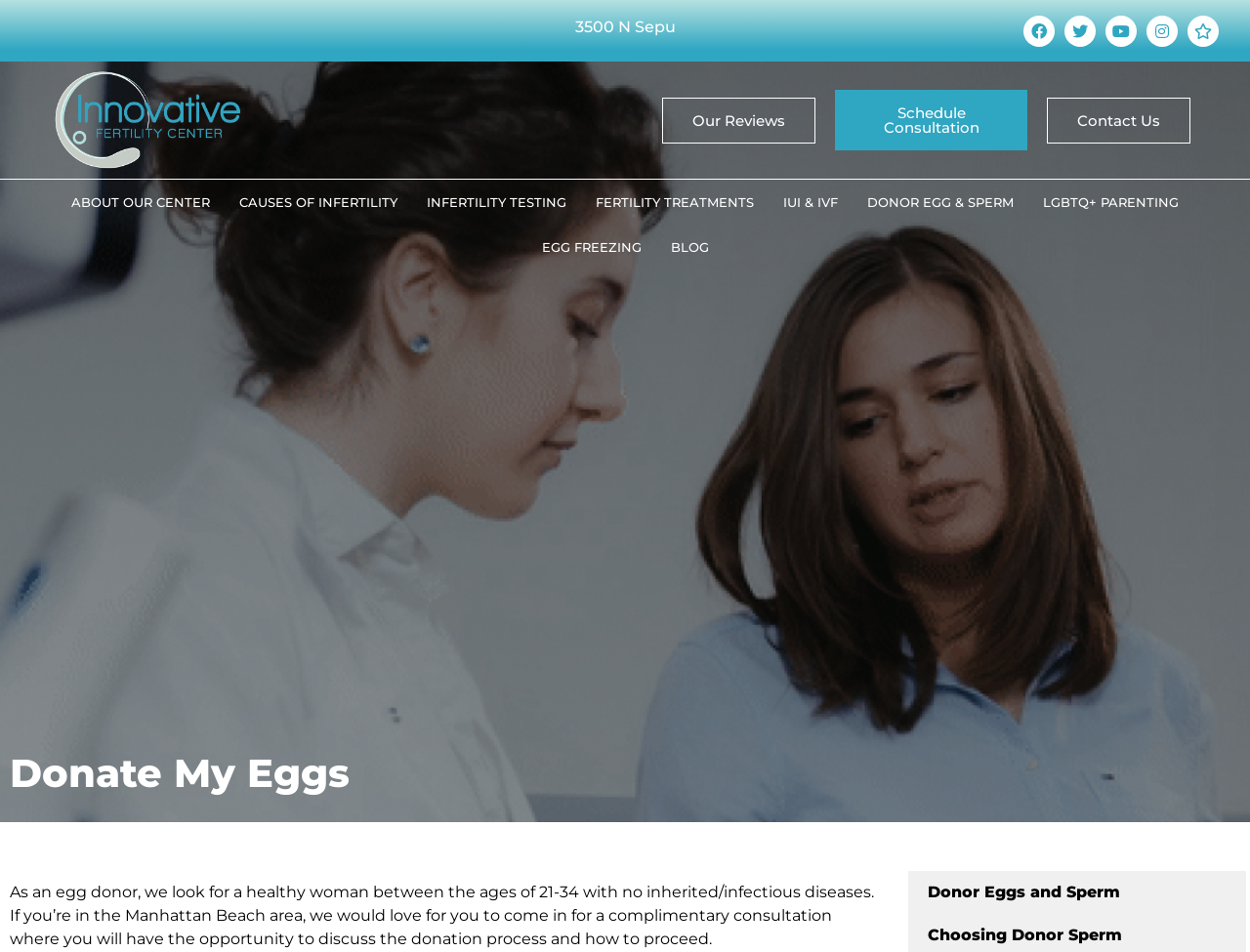Determine the bounding box coordinates for the clickable element to execute this instruction: "Schedule a Consultation". Provide the coordinates as four float numbers between 0 and 1, i.e., [left, top, right, bottom].

[0.668, 0.095, 0.822, 0.158]